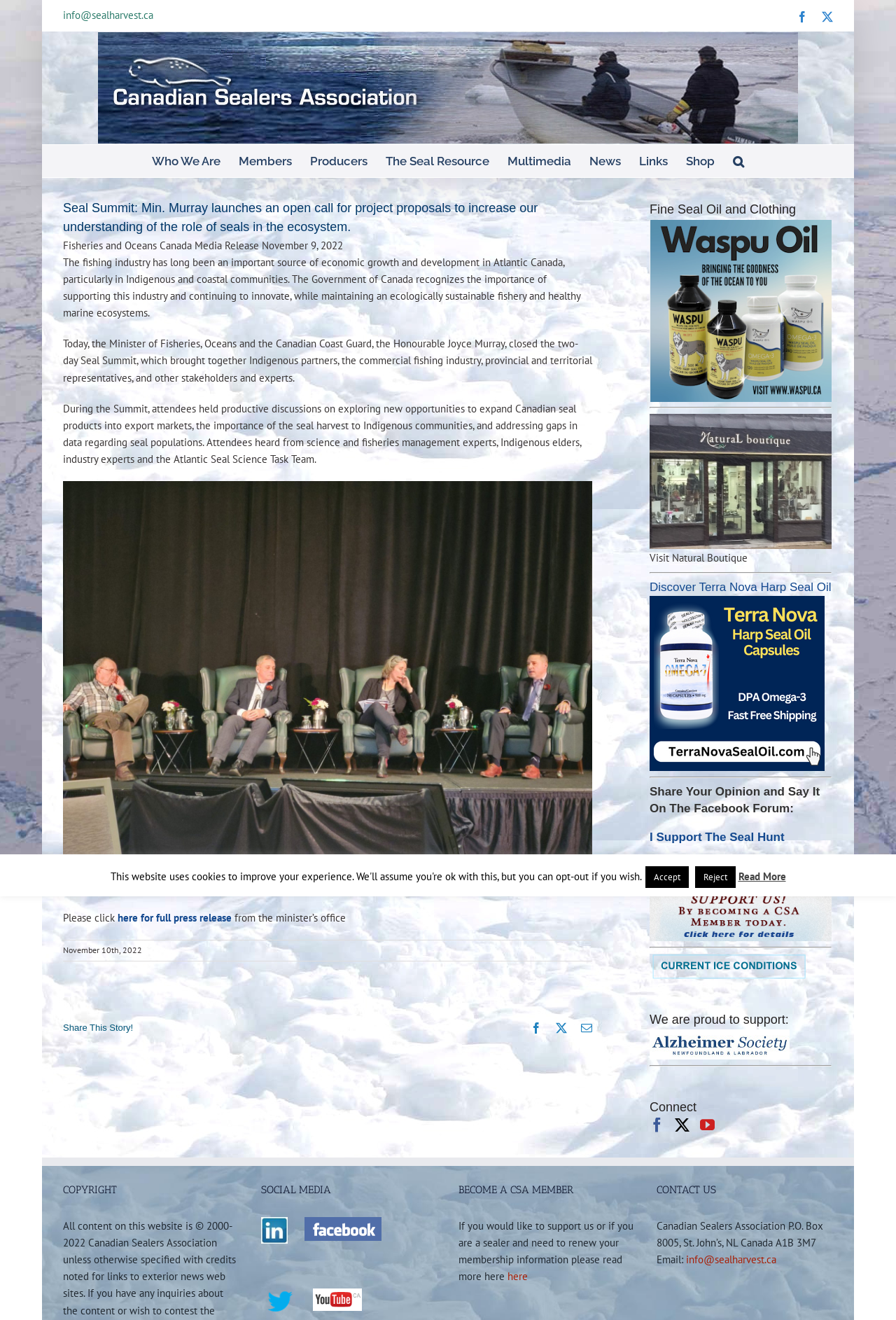What is the name of the minister mentioned in the article?
Based on the screenshot, provide your answer in one word or phrase.

Joyce Murray